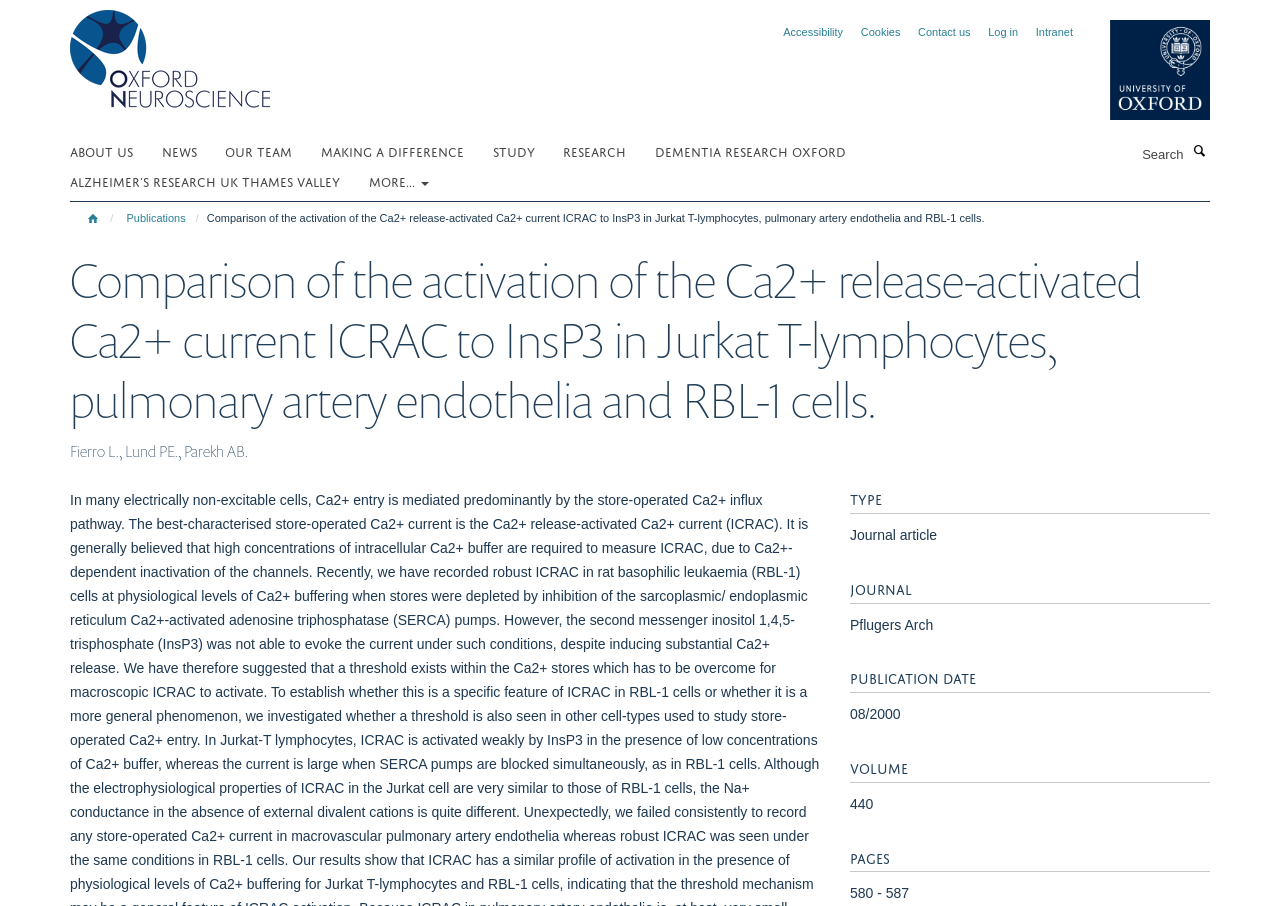Bounding box coordinates should be provided in the format (top-left x, top-left y, bottom-right x, bottom-right y) with all values between 0 and 1. Identify the bounding box for this UI element: parent_node: Search name="SearchableText" placeholder="Search"

[0.816, 0.156, 0.929, 0.187]